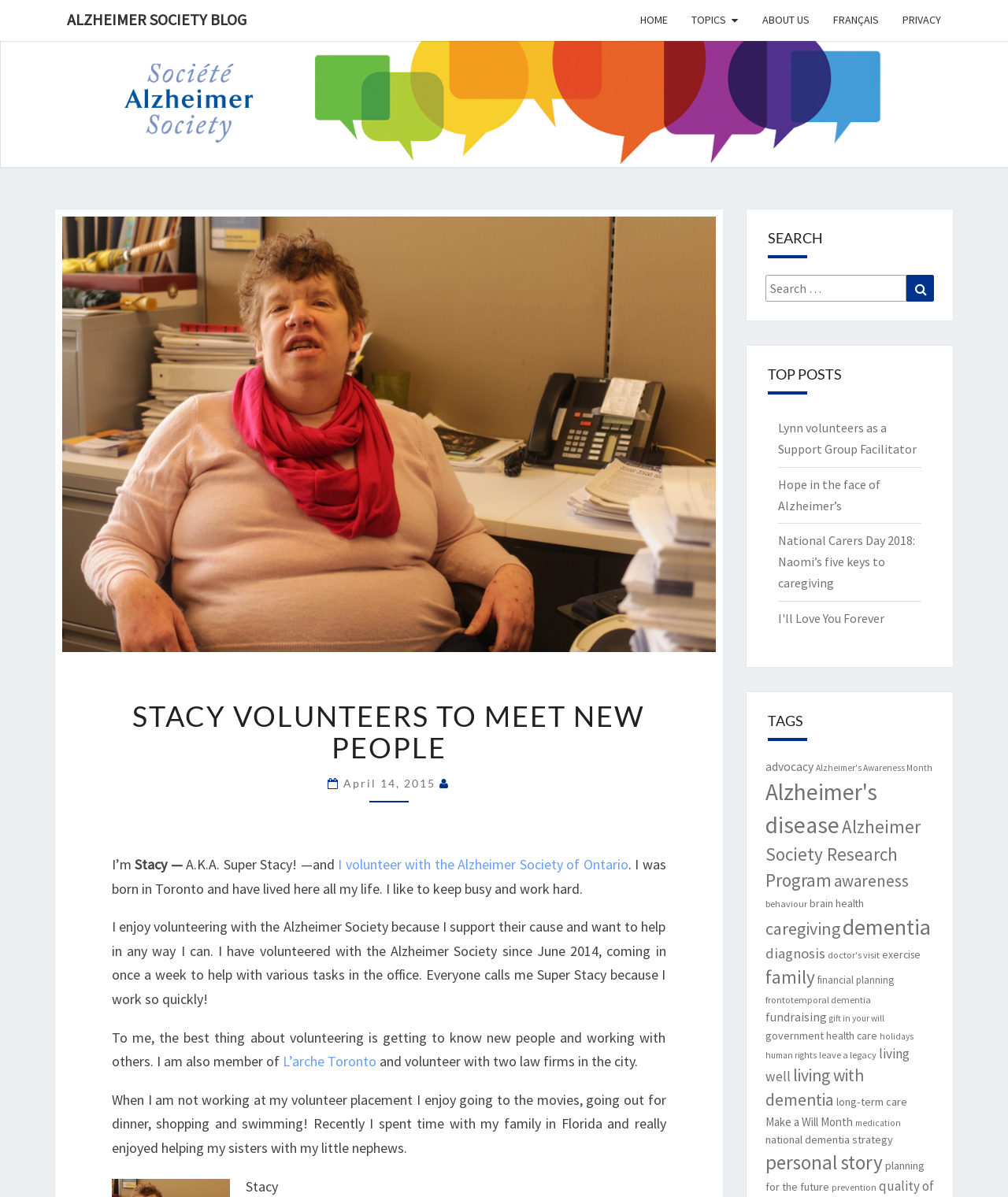What organization does the blogger volunteer with?
Answer the question based on the image using a single word or a brief phrase.

Alzheimer Society of Ontario